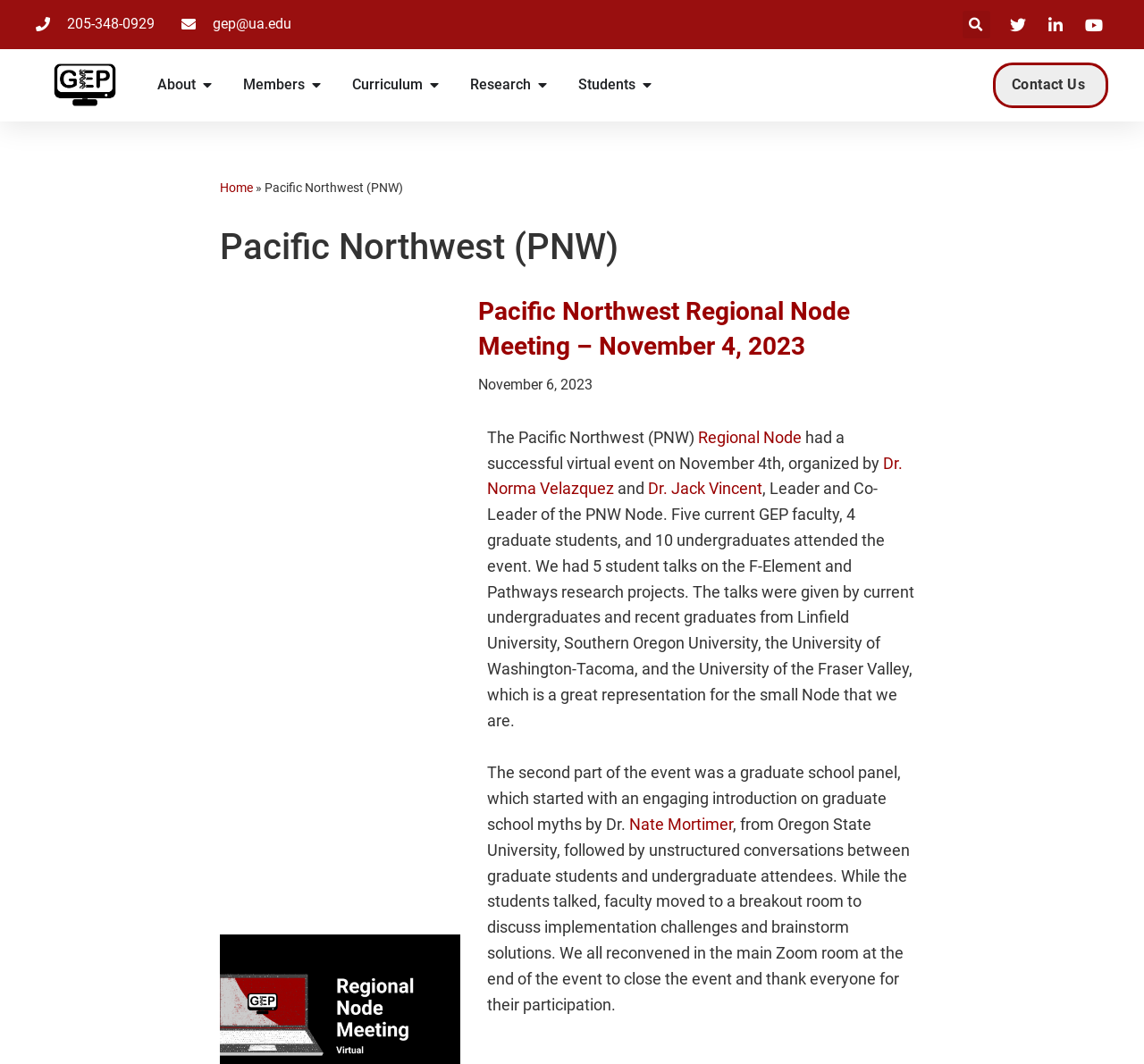Create a detailed description of the webpage's content and layout.

This webpage is about the Pacific Northwest (PNW) Archives of the Genomics Education Partnership. At the top left corner, there is a logo of the Genomics Education Partnership. Next to the logo, there is a navigation menu with options such as "About", "Members", "Curriculum", "Research", and "Students". 

On the top right corner, there is a search bar with a "Search" button. Below the search bar, there are three links, possibly representing social media profiles. 

In the main content area, there is a heading that reads "Pacific Northwest (PNW)" followed by a subheading that announces the Pacific Northwest Regional Node Meeting on November 4, 2023. Below the subheading, there is a link to the meeting and a timestamp indicating November 6, 2023. 

The main content is a paragraph describing the successful virtual event of the Pacific Northwest Regional Node Meeting. The text mentions the organizers, Dr. Norma Velazquez and Dr. Jack Vincent, and describes the event's activities, including five student talks and a graduate school panel. The panel was introduced by Dr. Nate Mortimer from Oregon State University. The event also included unstructured conversations between graduate students and undergraduate attendees, as well as a discussion among faculty members about implementation challenges and solutions. 

At the bottom of the page, there is a link to "Contact Us" and a link to "Home" with a breadcrumb trail indicating the current page is a subpage of "Pacific Northwest (PNW)".